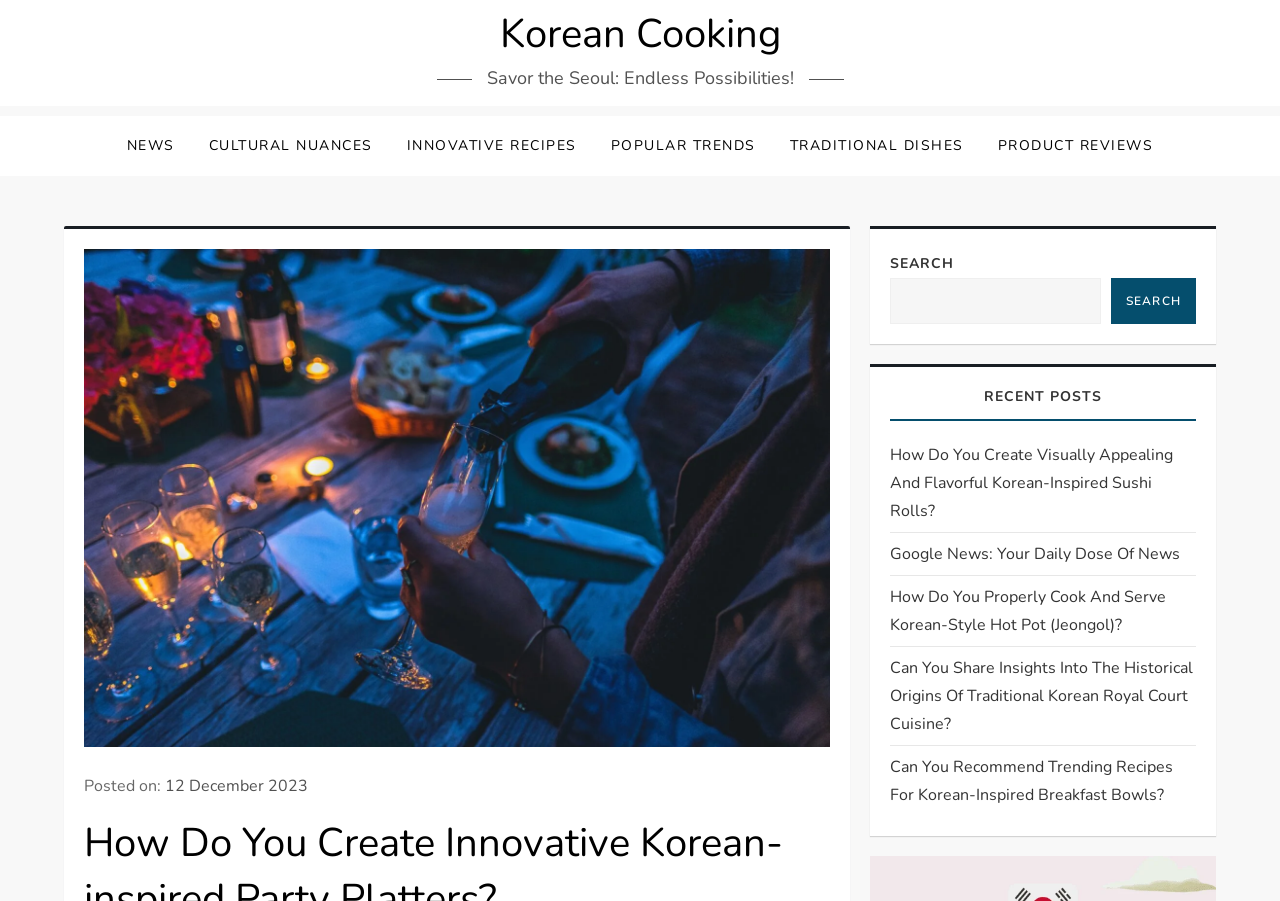What is the category of the post 'How Do You Create Visually Appealing And Flavorful Korean-Inspired Sushi Rolls?'?
Please provide a comprehensive and detailed answer to the question.

I determined the answer by looking at the section where the post 'How Do You Create Visually Appealing And Flavorful Korean-Inspired Sushi Rolls?' is located. Above this post, I saw a heading with the text 'RECENT POSTS', which suggests that this post belongs to the 'RECENT POSTS' category.